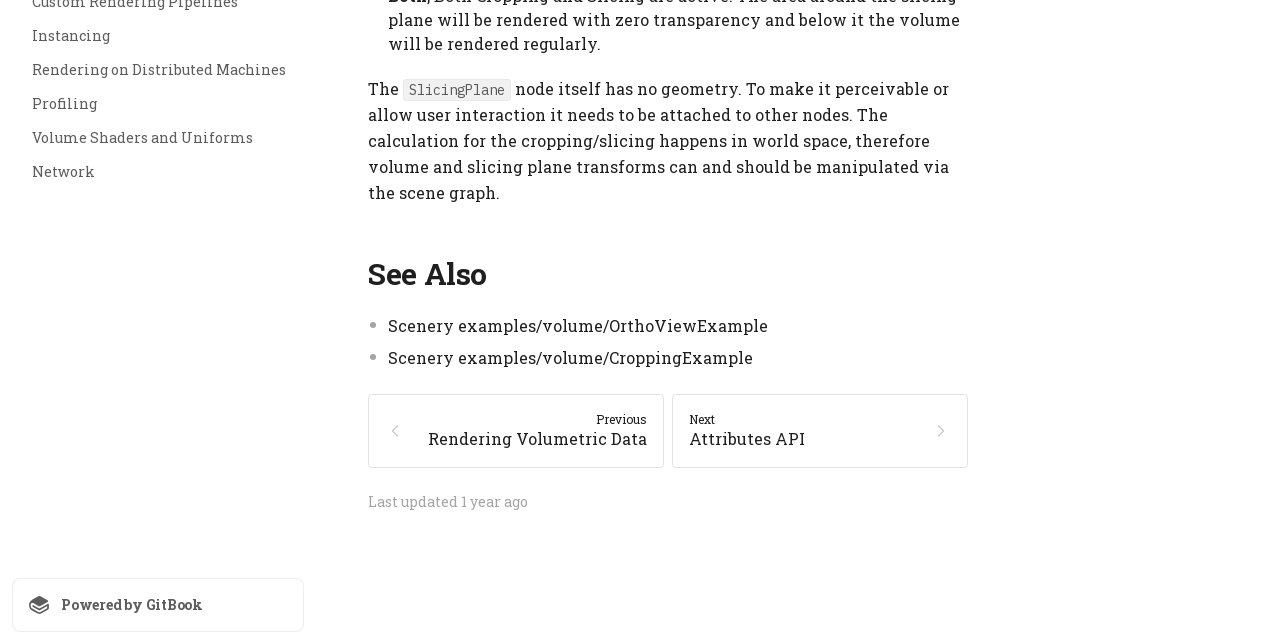Given the element description "aria-label="Direct link to heading"" in the screenshot, predict the bounding box coordinates of that UI element.

[0.269, 0.4, 0.291, 0.459]